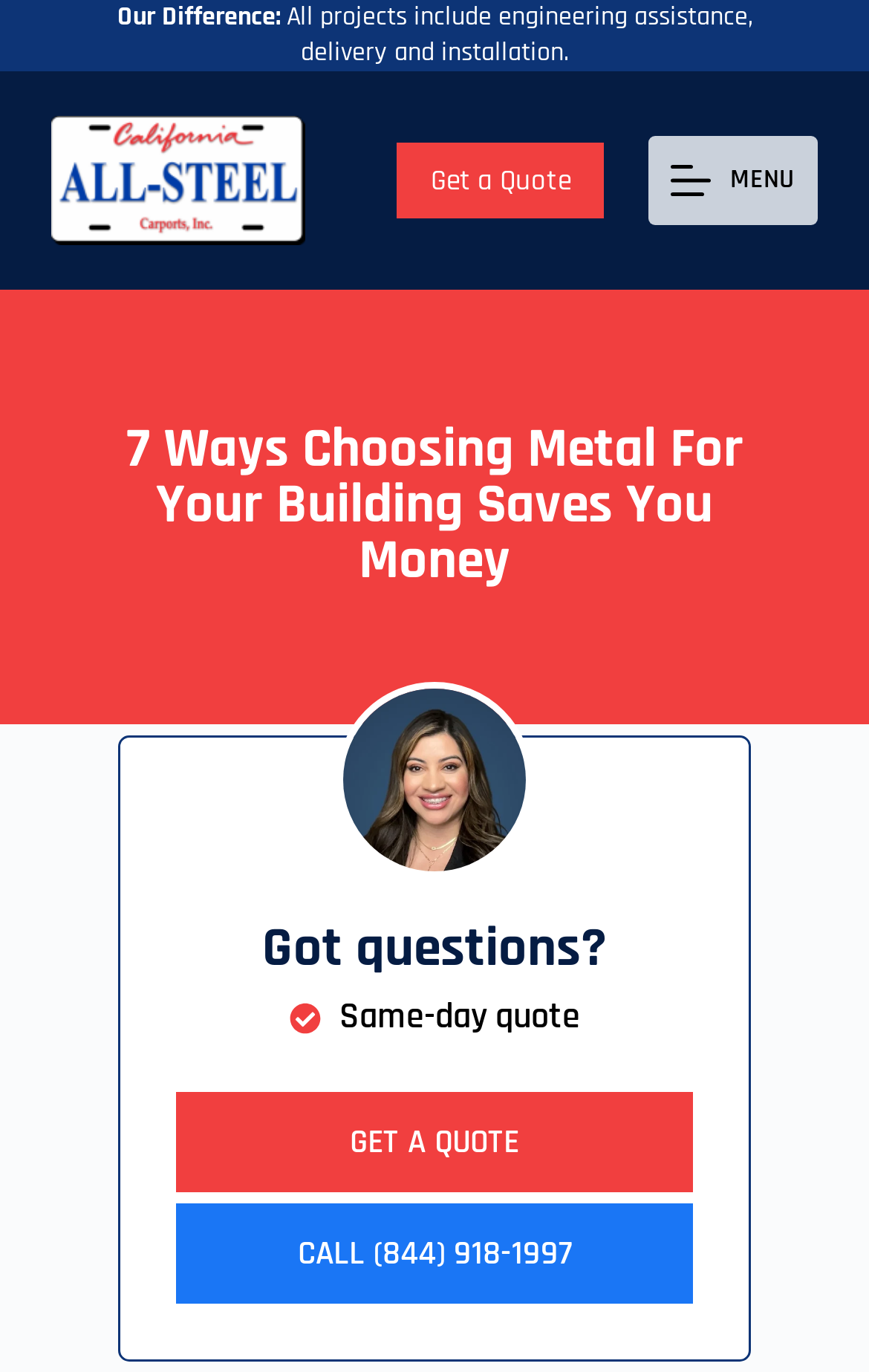Please reply to the following question with a single word or a short phrase:
What is the purpose of the 'Get a Quote' button?

To get a quote